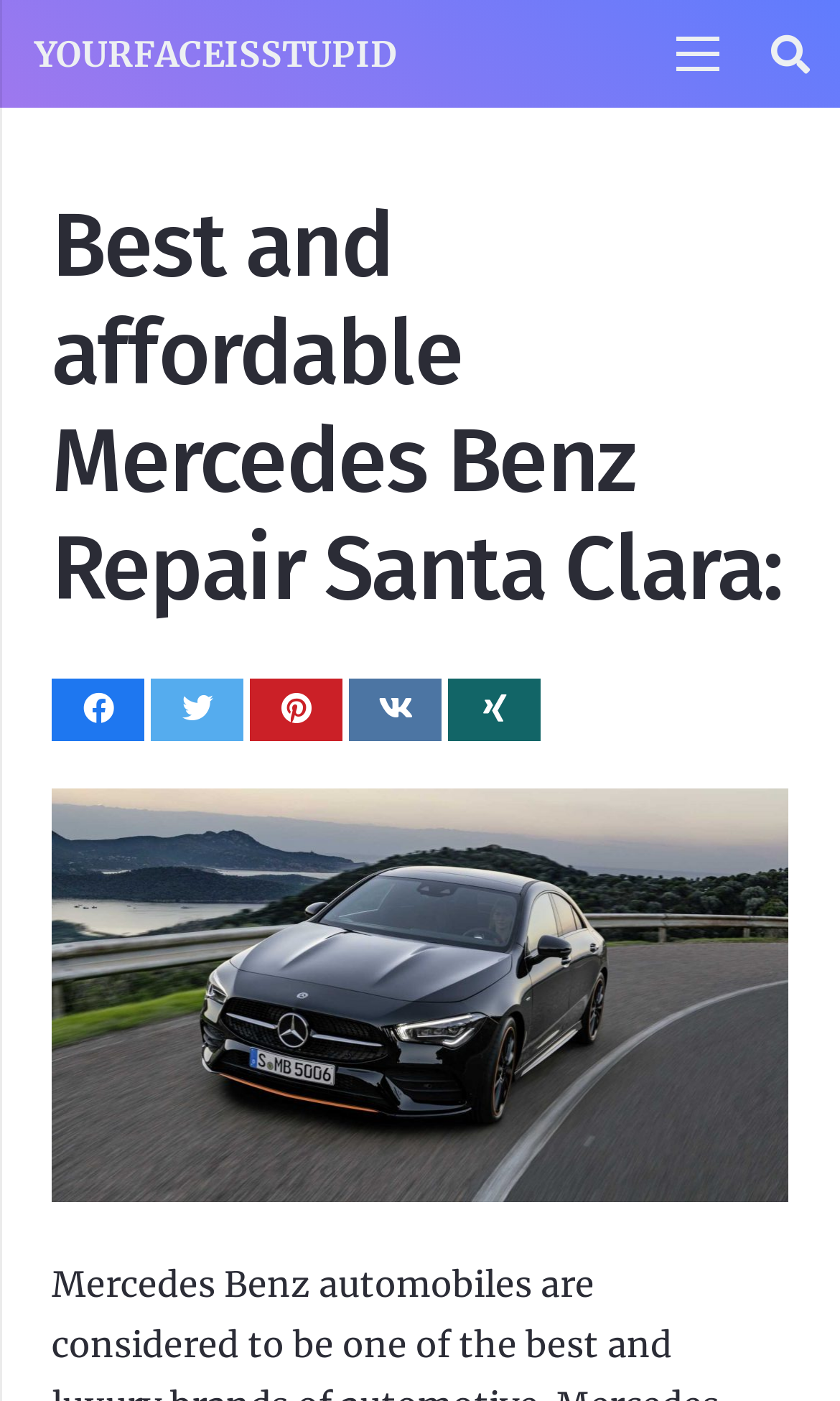What is the primary heading on this webpage?

Best and affordable Mercedes Benz Repair Santa Clara: